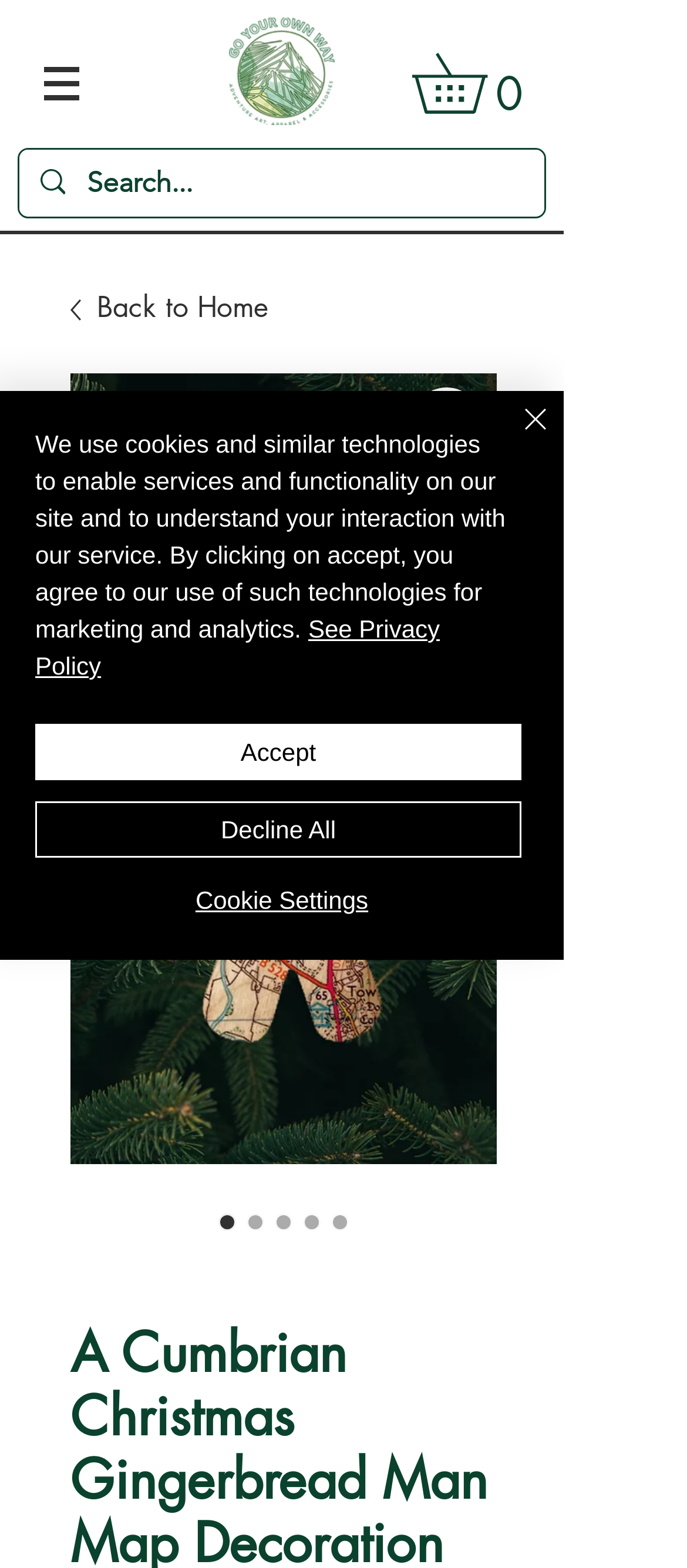Answer the question with a single word or phrase: 
Is the 'A Cumbrian Christmas Gingerbread Man Map Decoration' radio button selected by default?

Yes